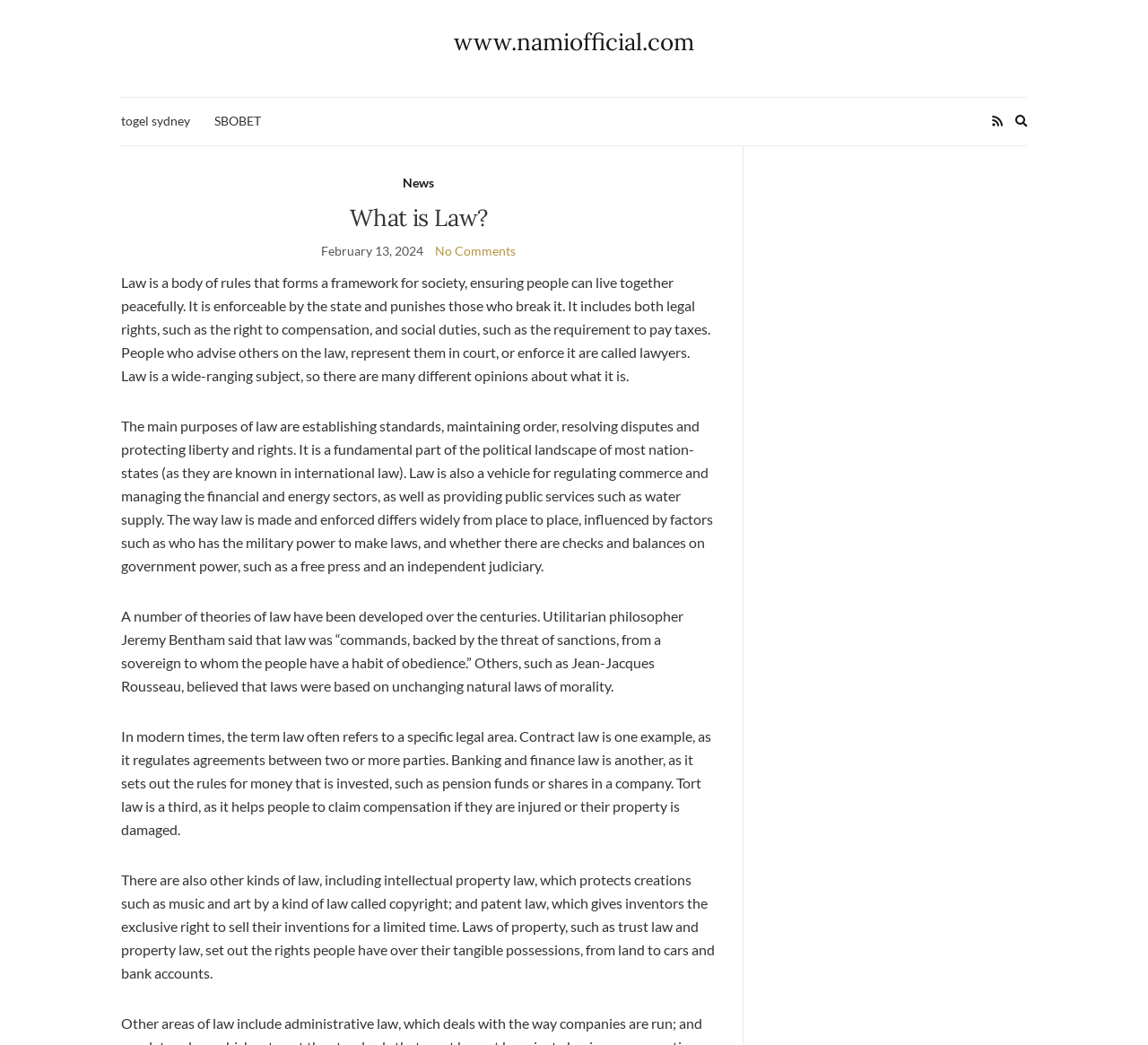What is the role of lawyers?
Look at the image and answer the question with a single word or phrase.

Advise, represent, or enforce law